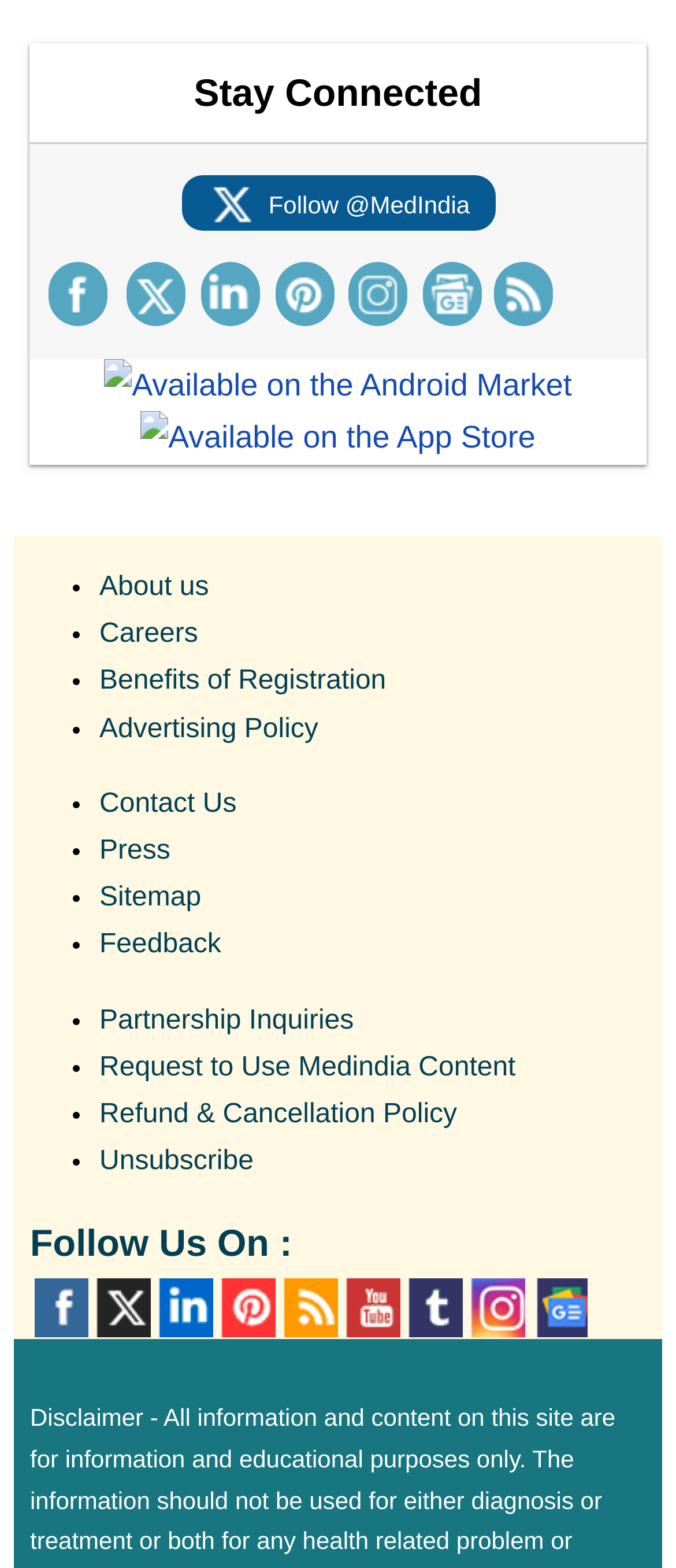Look at the image and answer the question in detail:
How many links are available on the Android Market?

I found a link that says 'Available on the Android Market' on the webpage, which suggests that there is only one link available on the Android Market.